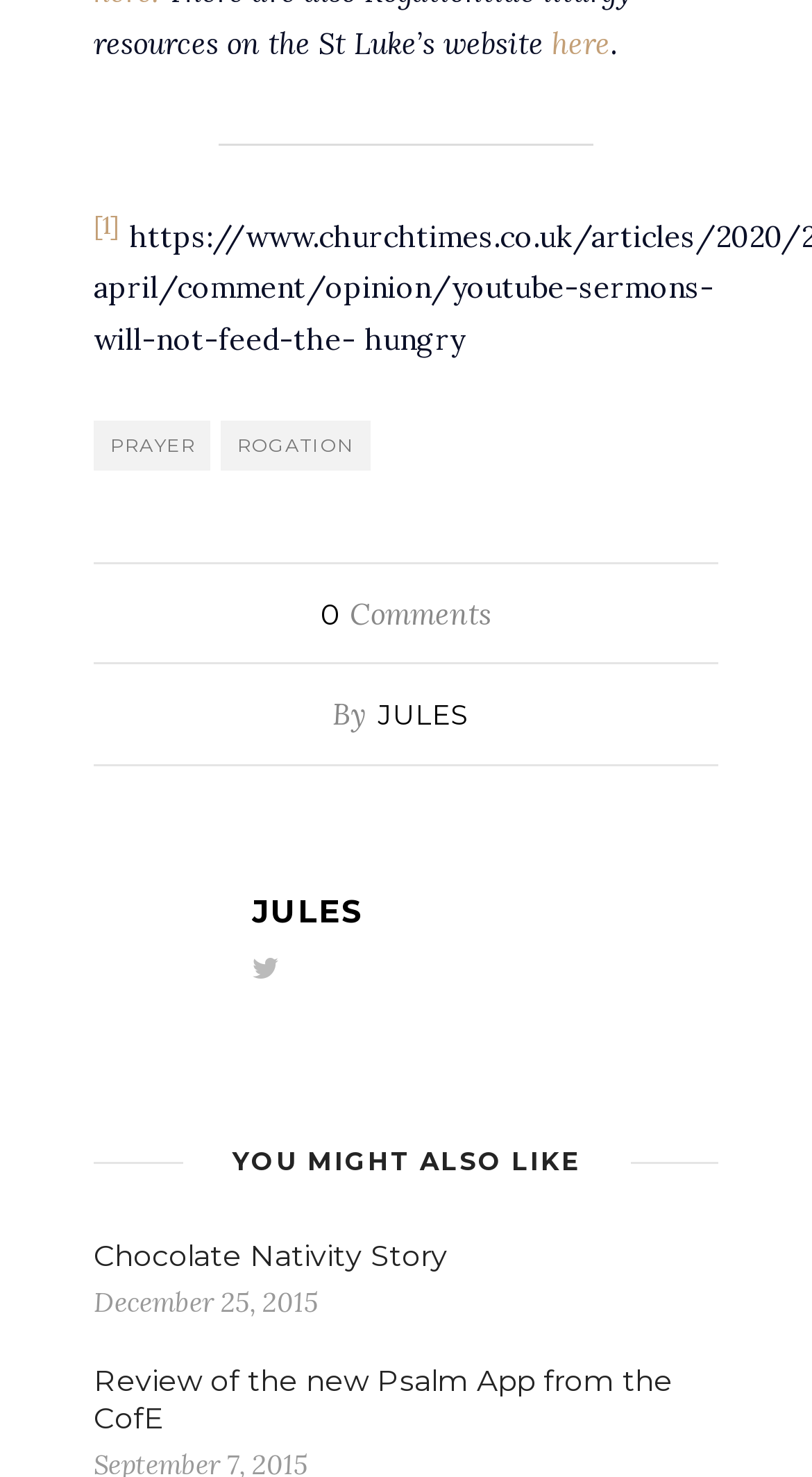Determine the bounding box coordinates for the region that must be clicked to execute the following instruction: "read the post by 'JULES'".

[0.465, 0.473, 0.581, 0.495]